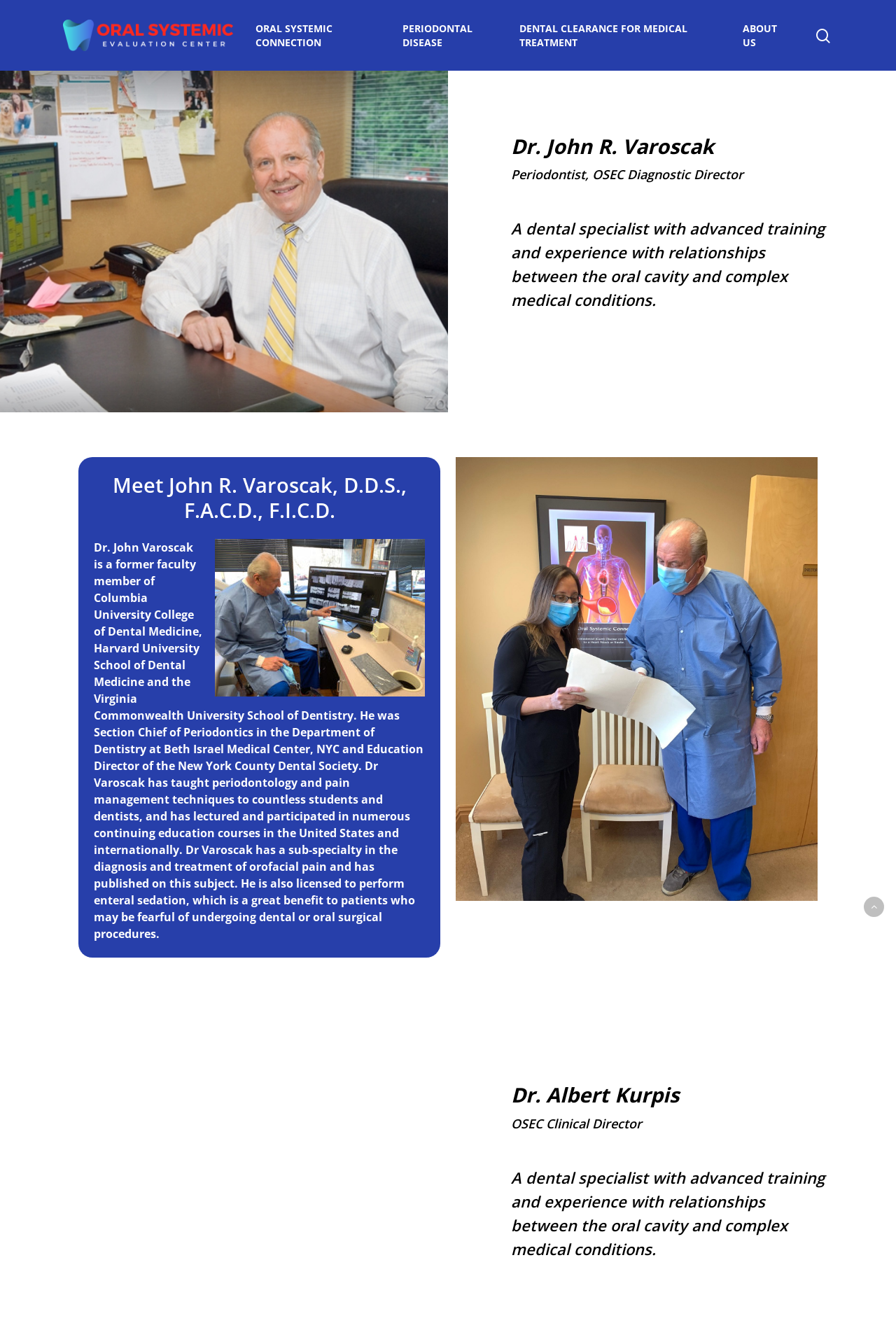Respond with a single word or phrase to the following question:
What is the name of the center where Dr. Albert Kurpis is the Clinical Director?

Oral Systemic Evaluation Center